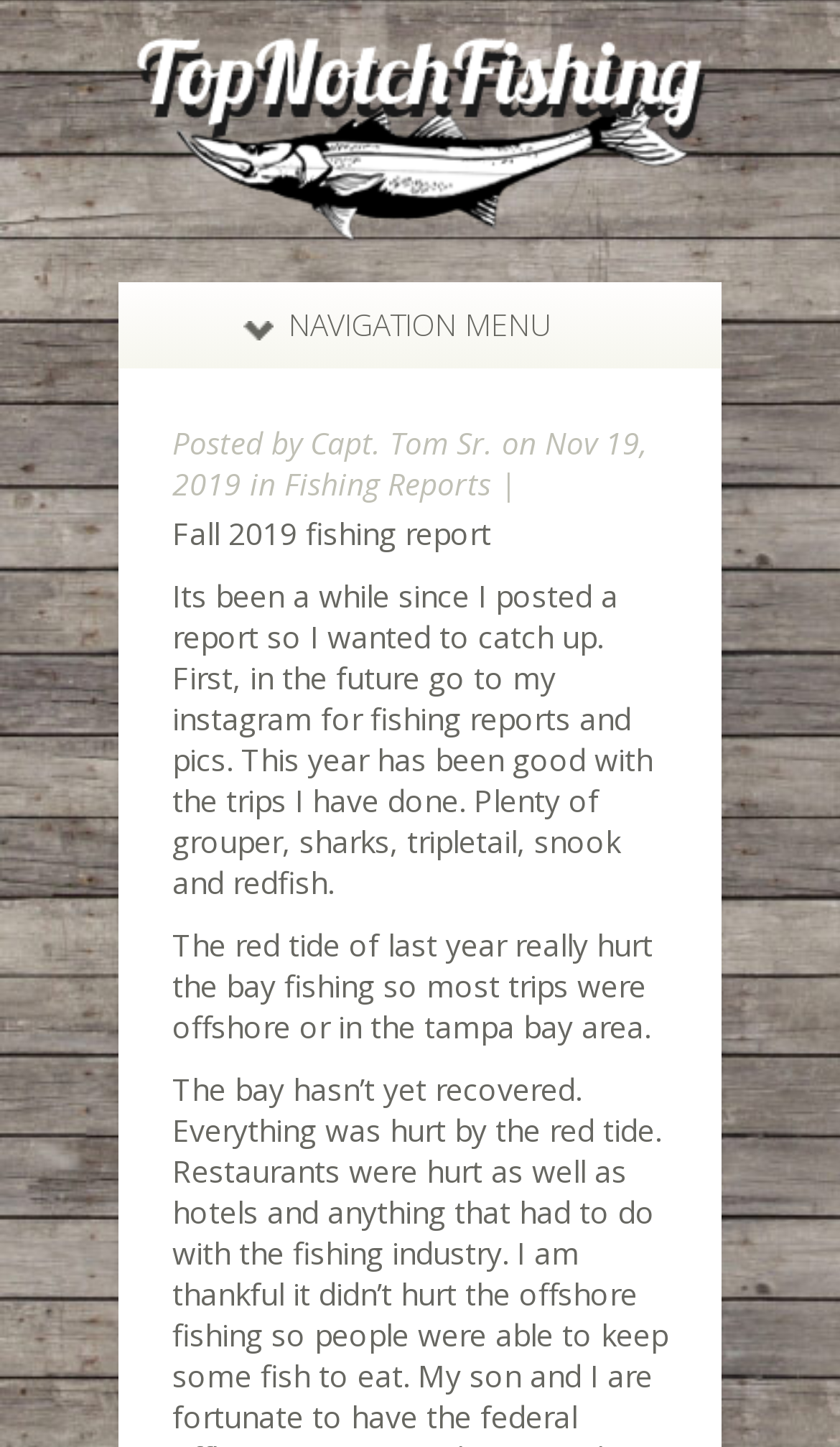Identify the bounding box for the UI element that is described as follows: "NAVIGATION MENU".

[0.141, 0.196, 0.859, 0.255]